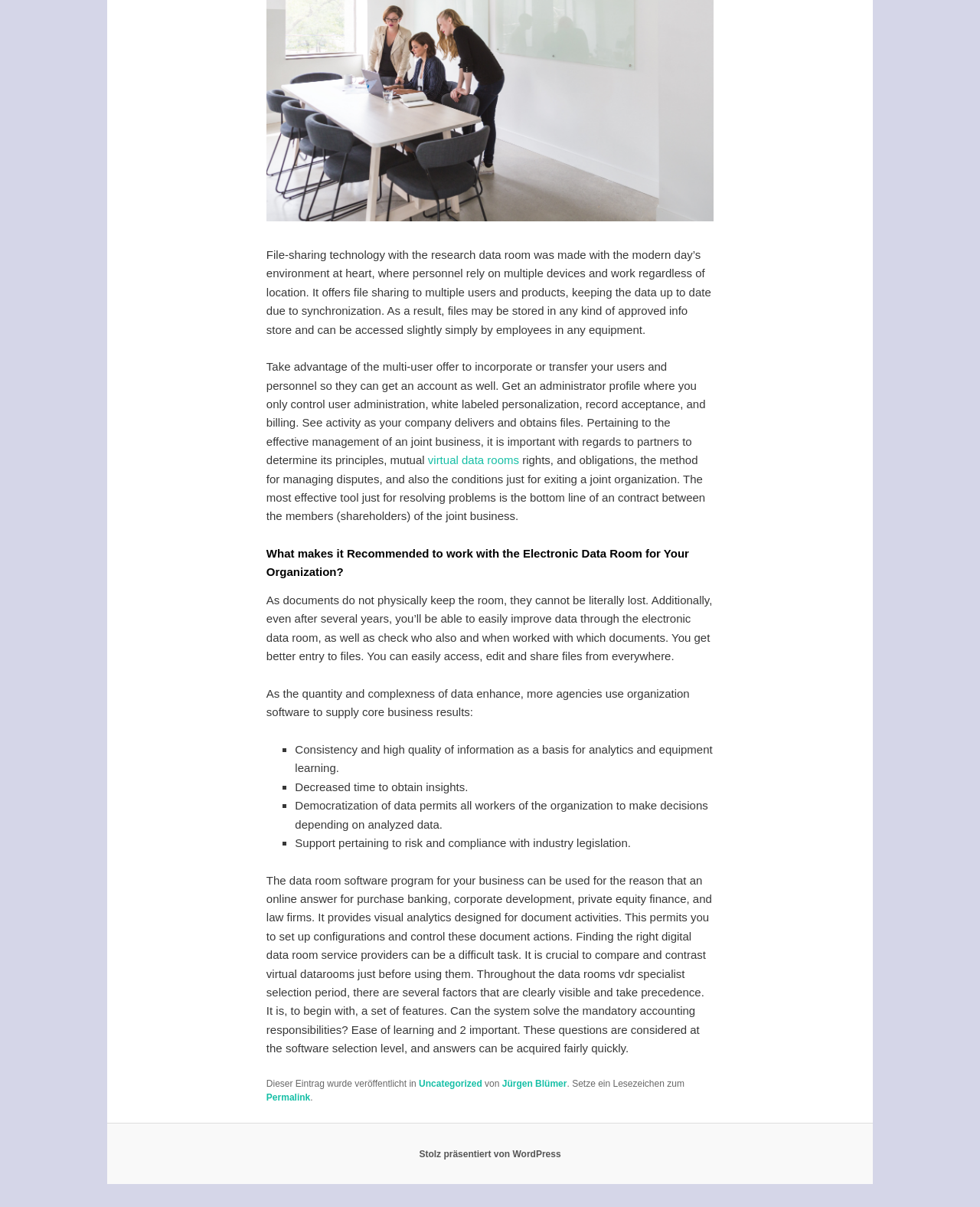Provide a single word or phrase answer to the question: 
What is the importance of determining principles in a joint business?

Resolving disputes